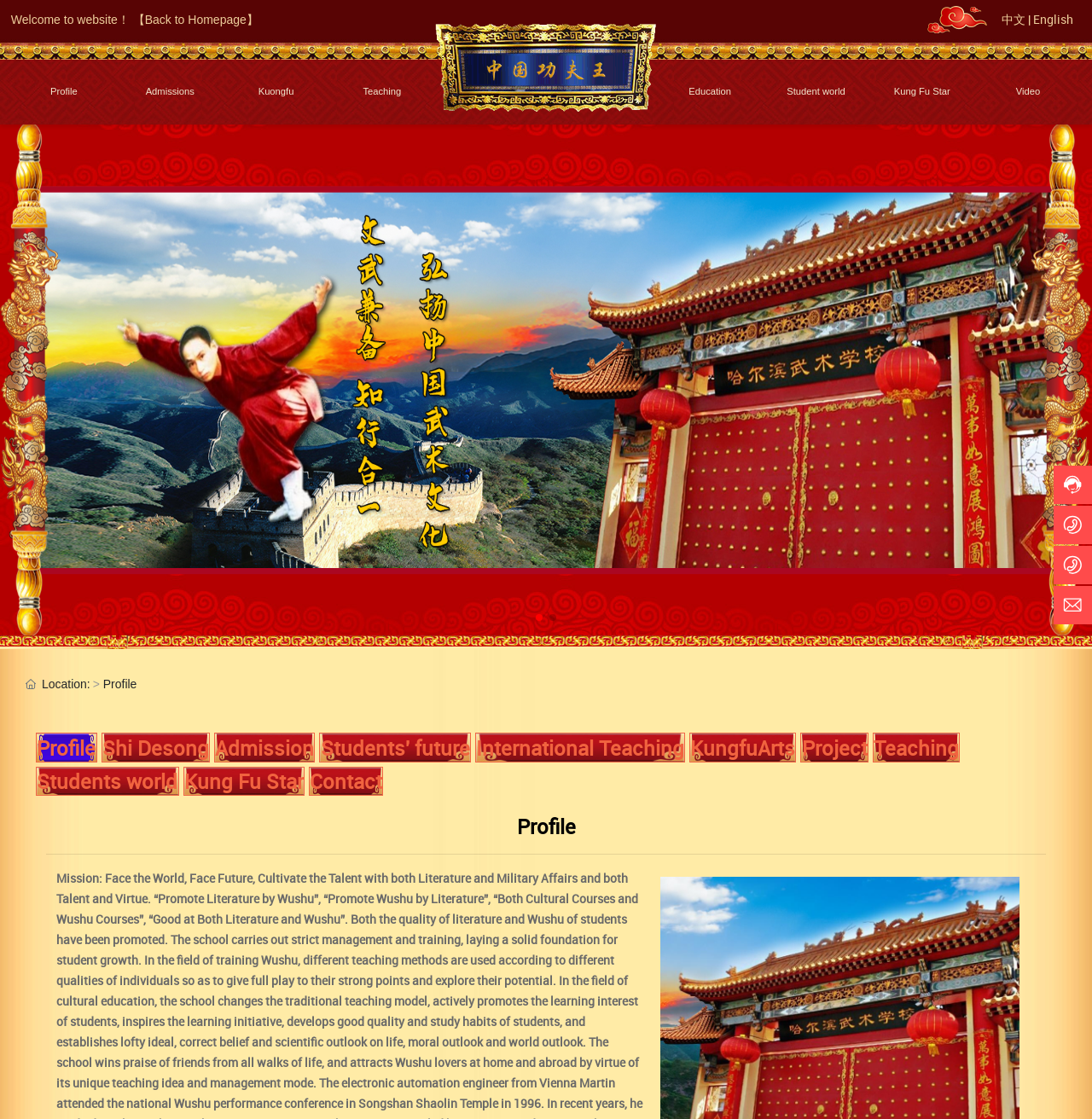Please identify the bounding box coordinates of the element on the webpage that should be clicked to follow this instruction: "Contact us". The bounding box coordinates should be given as four float numbers between 0 and 1, formatted as [left, top, right, bottom].

[0.849, 0.655, 0.905, 0.686]